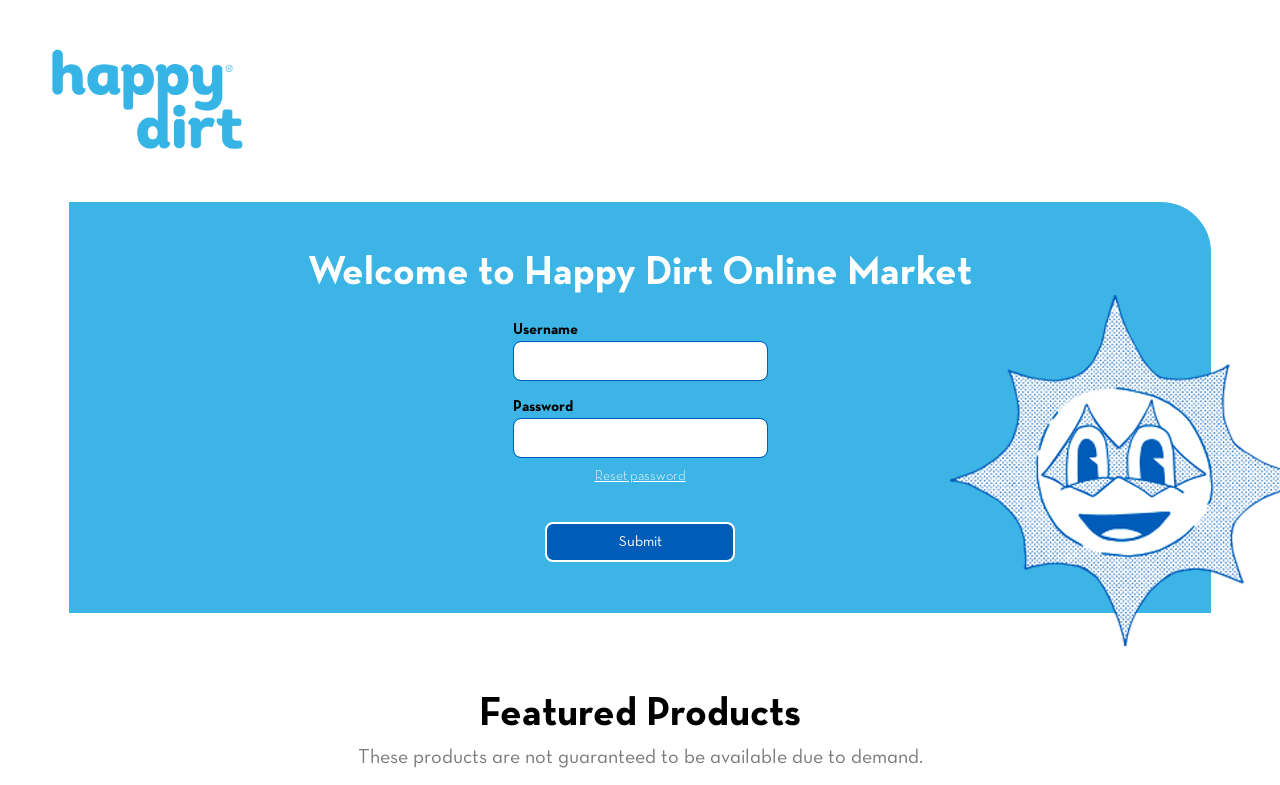Give a full account of the webpage's elements and their arrangement.

The webpage is titled "Happy Dirt Store" and features a prominent heading with the same name at the top left corner. Below this heading, there is a larger heading that reads "Welcome to Happy Dirt Online Market". 

On the right side of the page, there is a login section. This section contains two text boxes, one for "Username" and one for "Password", each accompanied by a static text label. Below the password text box, there is a link to "Reset password". A "Submit" button is located below the login credentials.

Further down the page, there is a section titled "Featured Products". This section is preceded by a warning message that states "These products are not guaranteed to be available due to demand."